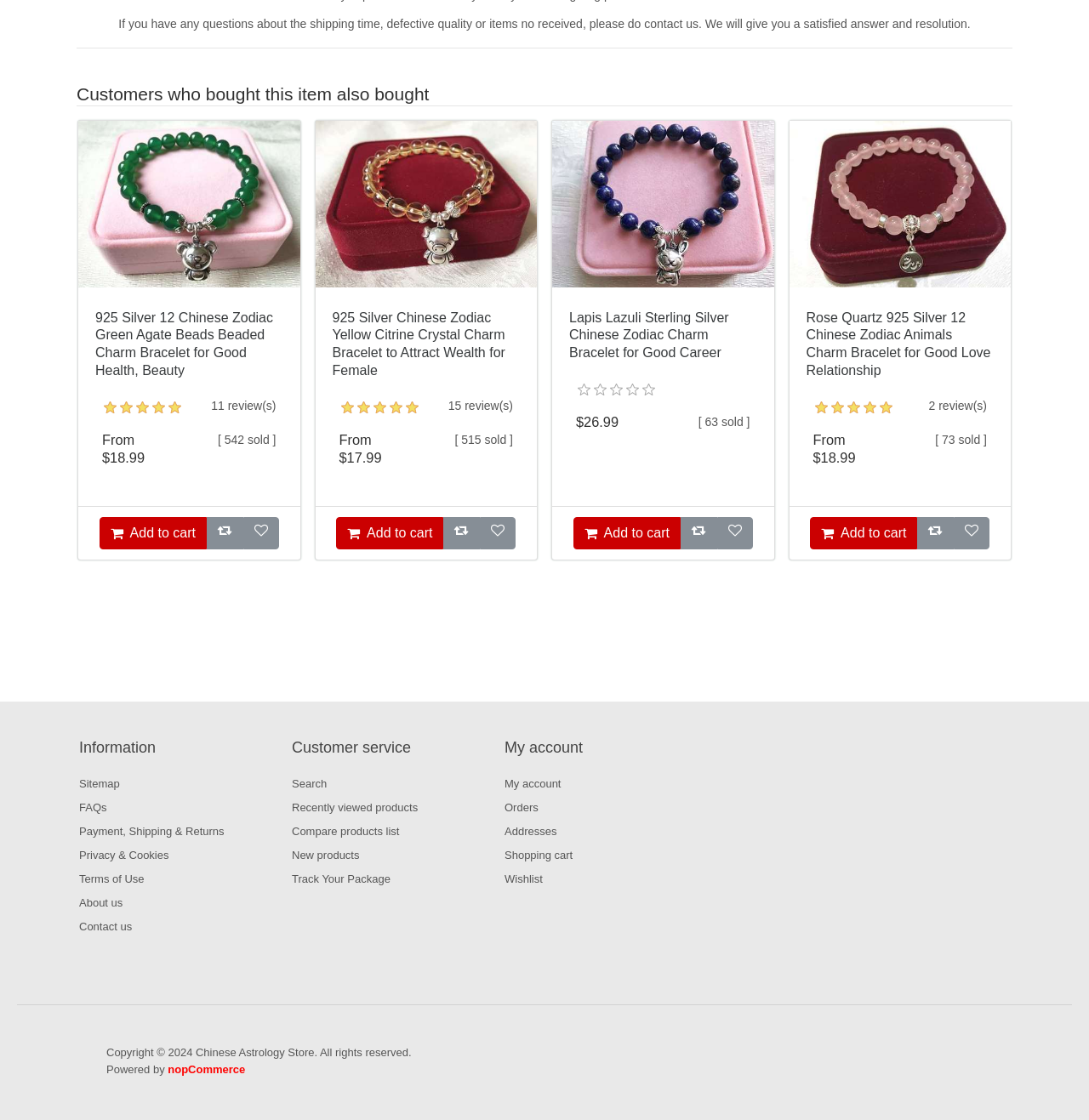Identify the bounding box coordinates of the clickable section necessary to follow the following instruction: "Search". The coordinates should be presented as four float numbers from 0 to 1, i.e., [left, top, right, bottom].

[0.268, 0.694, 0.3, 0.706]